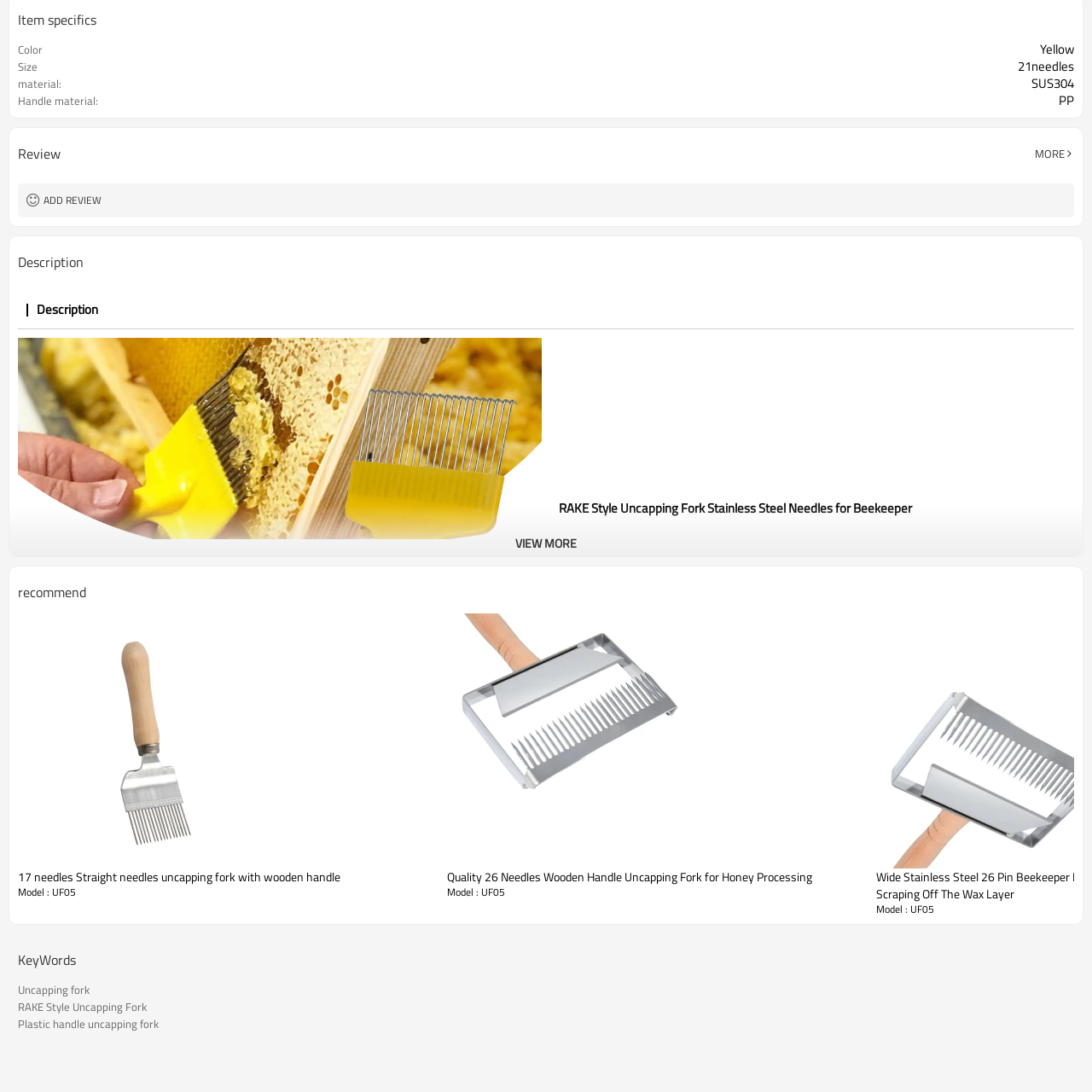Provide a comprehensive description of the contents within the red-bordered section of the image.

This image features a "17 needles Straight needles uncapping fork with wooden handle," a specialized tool designed for beekeeping. The fork consists of multiple straight stainless steel needles, which are essential for efficiently uncapping honeycomb without damaging the structure too much.

The wooden handle provides a comfortable and firm grip, enhancing usability for beekeepers during honey extraction processes. This tool is particularly useful in reaching recessed areas of the honeycomb that might be challenging to work with traditional knives. Its design emphasizes both durability and practicality, making it a valuable addition to any beekeeper's toolkit. 

Ideal for professionals and hobbyists alike, this uncapping fork facilitates better honey extraction, ensuring minimal waste and maximizing efficiency in honey production. The thoughtful craftsmanship reflects a commitment to quality in beekeeping supplies.